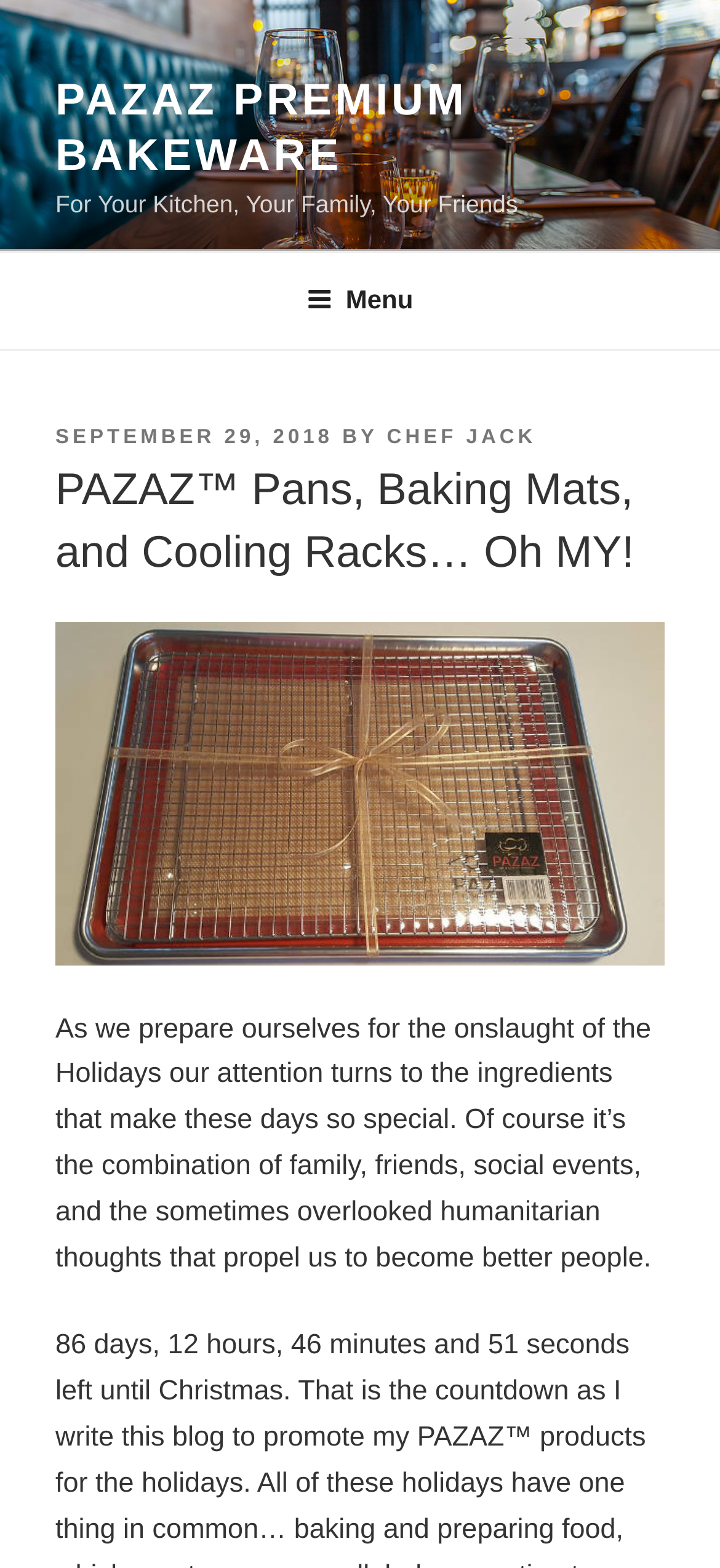How many navigation menu items are there?
Utilize the information in the image to give a detailed answer to the question.

I examined the navigation section of the webpage and found a single button labeled 'Menu' that controls the top menu. This implies that there is only one navigation menu item.